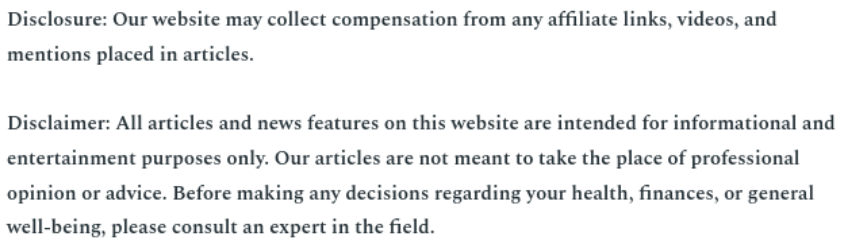Provide a brief response in the form of a single word or phrase:
Who is the target audience for this educational content?

Parents, educators, and school staff